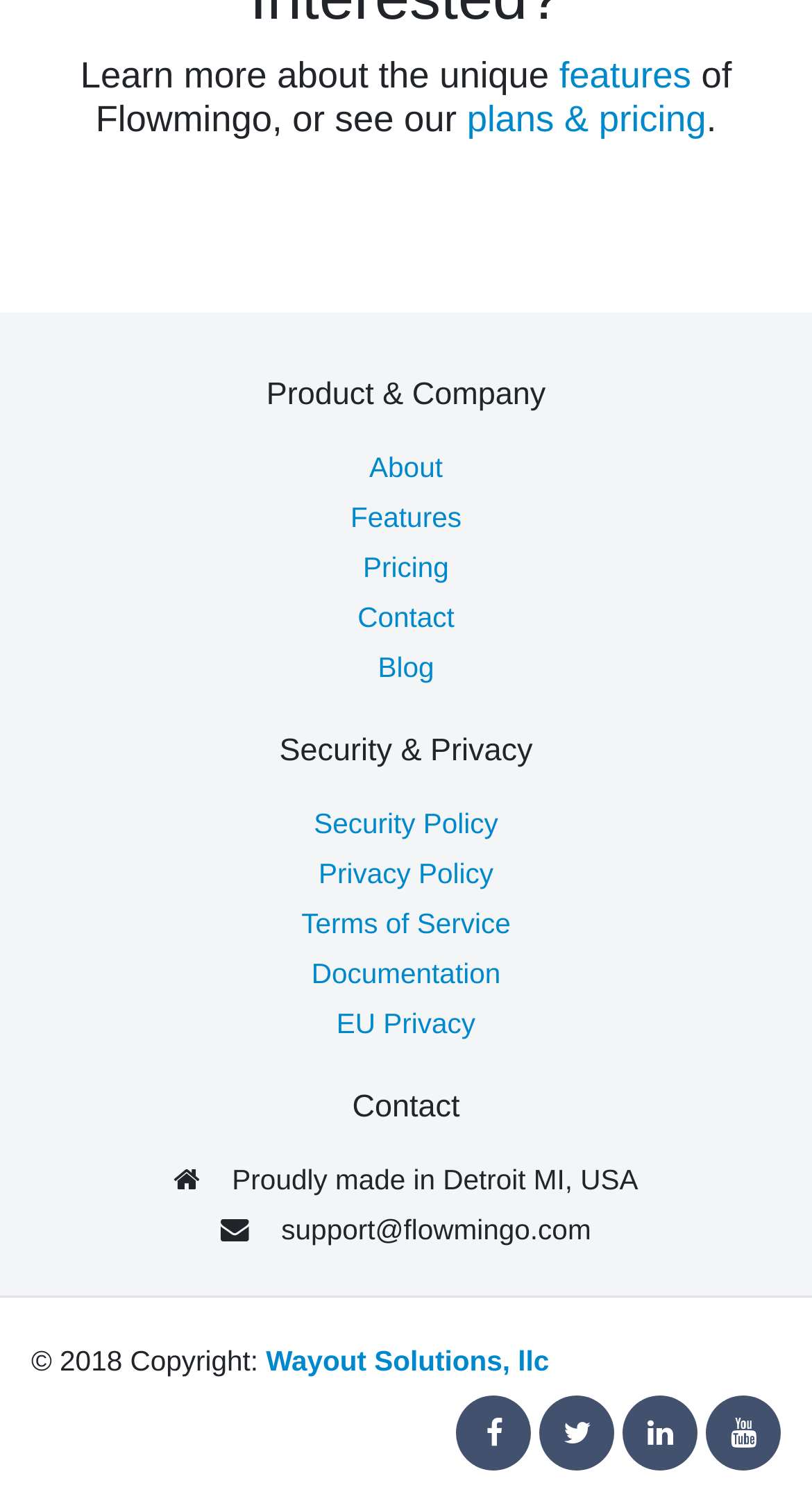What is the name of the company that owns Flowmingo?
Please answer the question with as much detail as possible using the screenshot.

I found the name of the company that owns Flowmingo by looking at the copyright information at the bottom of the page, which says '© 2018 Copyright: Wayout Solutions, llc'.